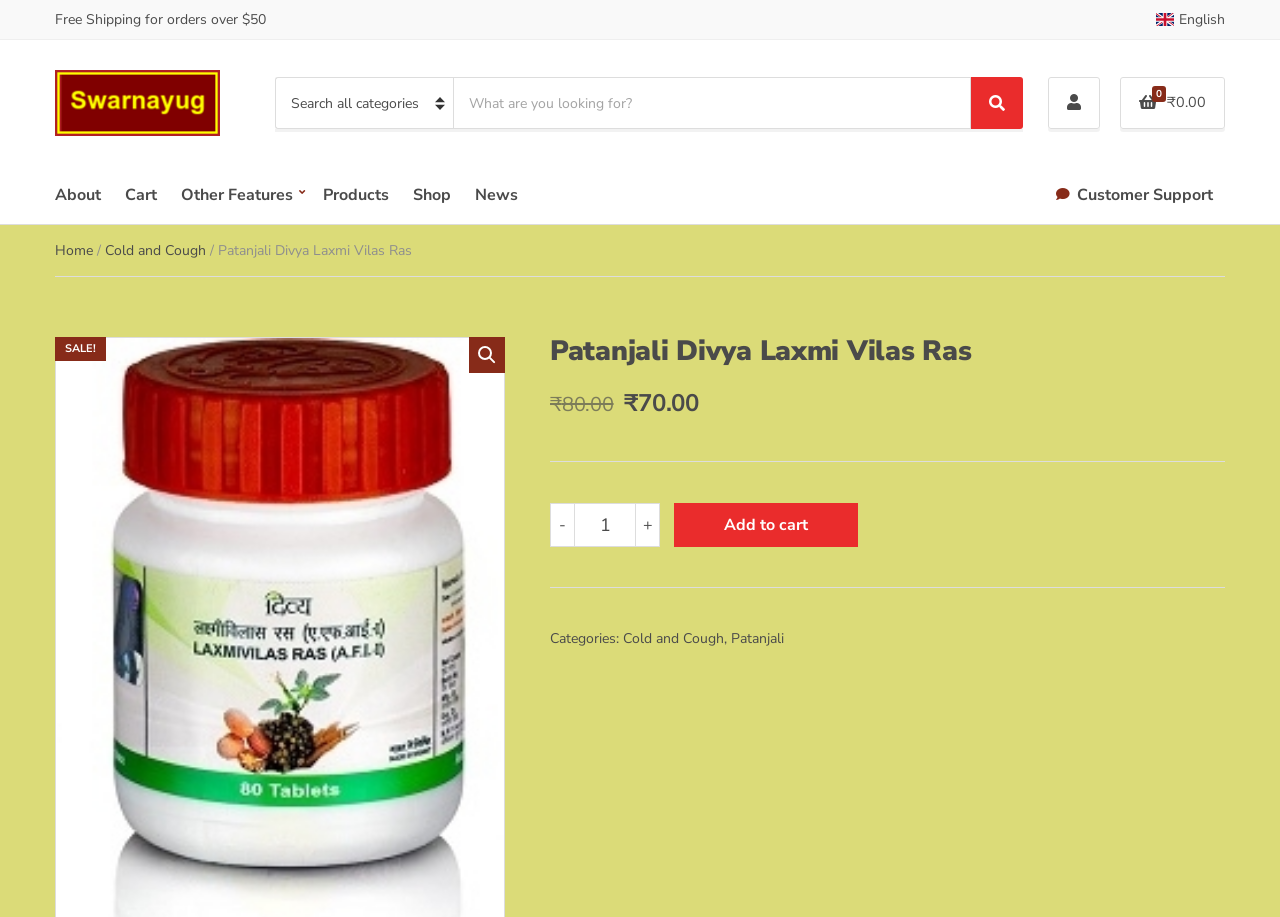Based on the element description Other Features, identify the bounding box of the UI element in the given webpage screenshot. The coordinates should be in the format (top-left x, top-left y, bottom-right x, bottom-right y) and must be between 0 and 1.

[0.141, 0.181, 0.234, 0.244]